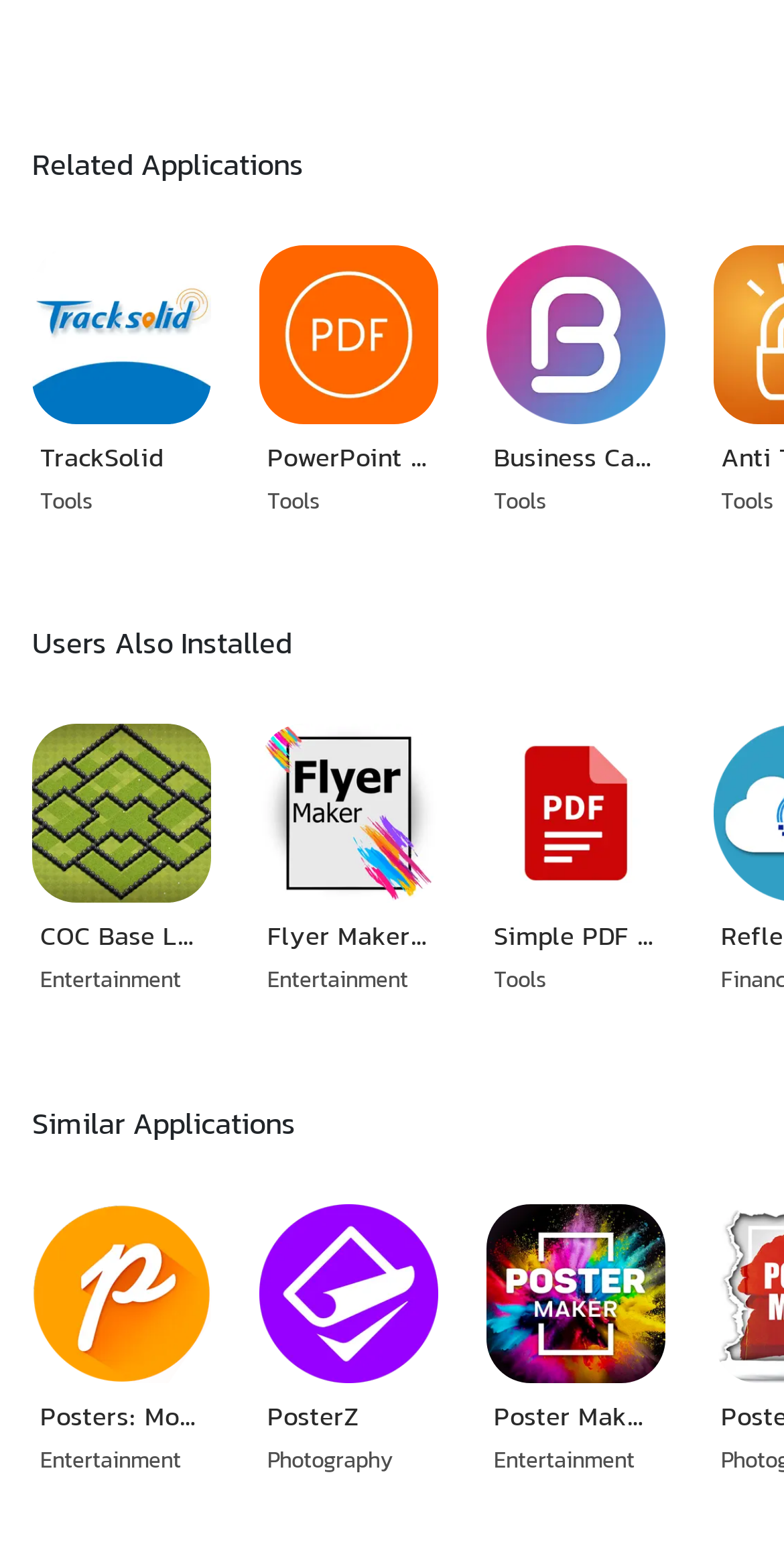Carefully examine the image and provide an in-depth answer to the question: What is the focus of the service industry templates?

The service industry templates are designed to promote services effectively by highlighting the expertise of professionals such as plumbers, painters, and restaurant services, and attracting new customers.